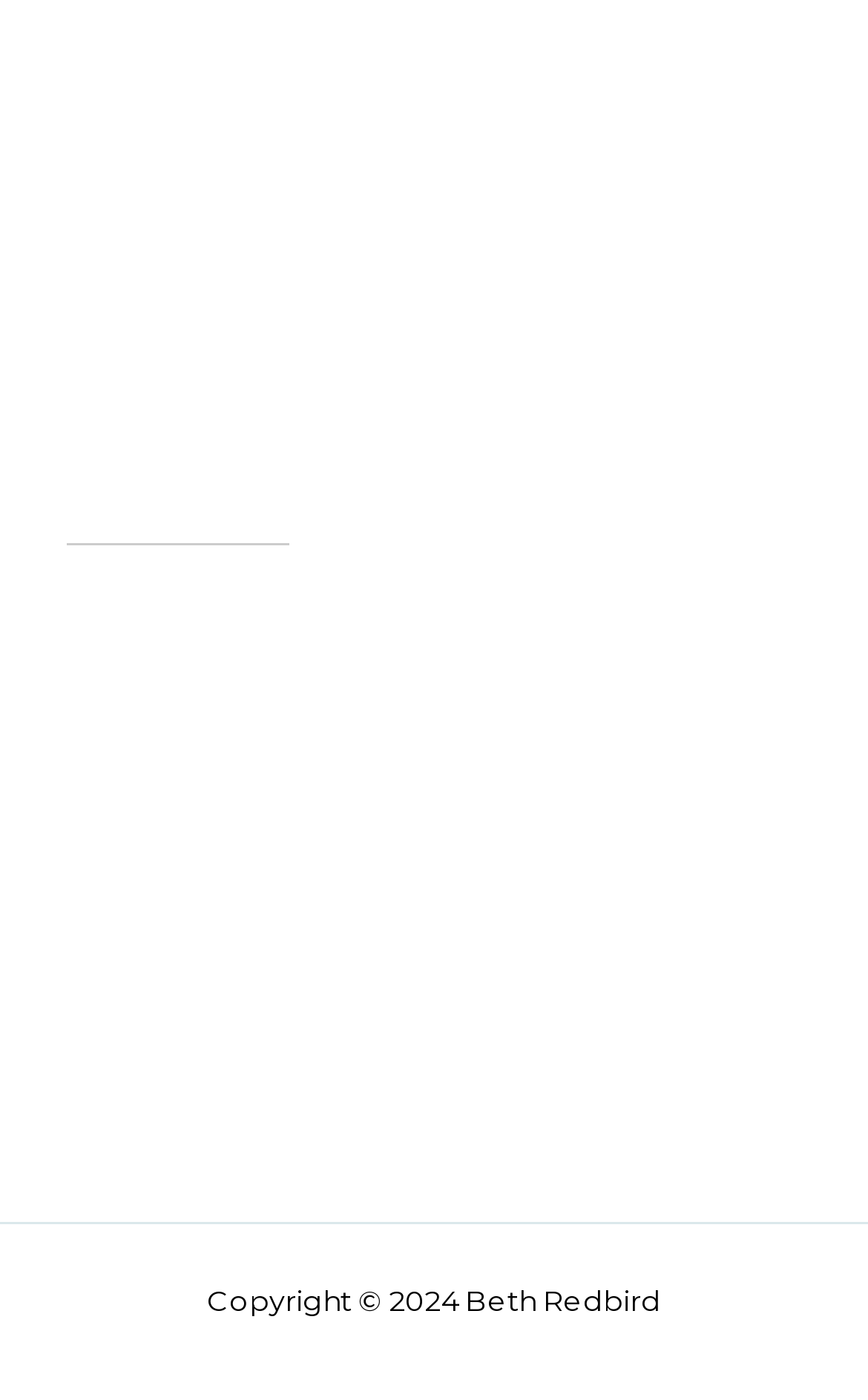What is the email link?
From the screenshot, supply a one-word or short-phrase answer.

Email